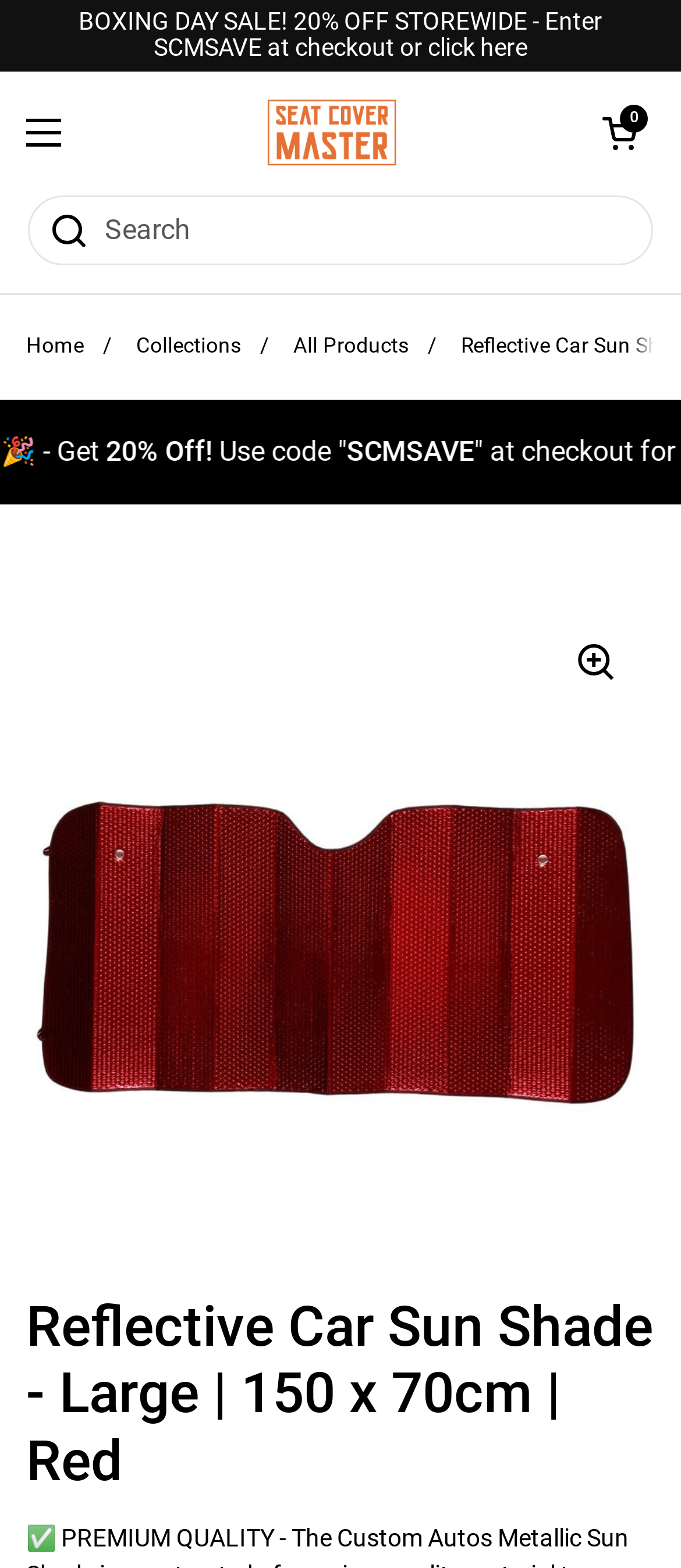Use a single word or phrase to answer the question:
What is the location of the search bar?

Top middle